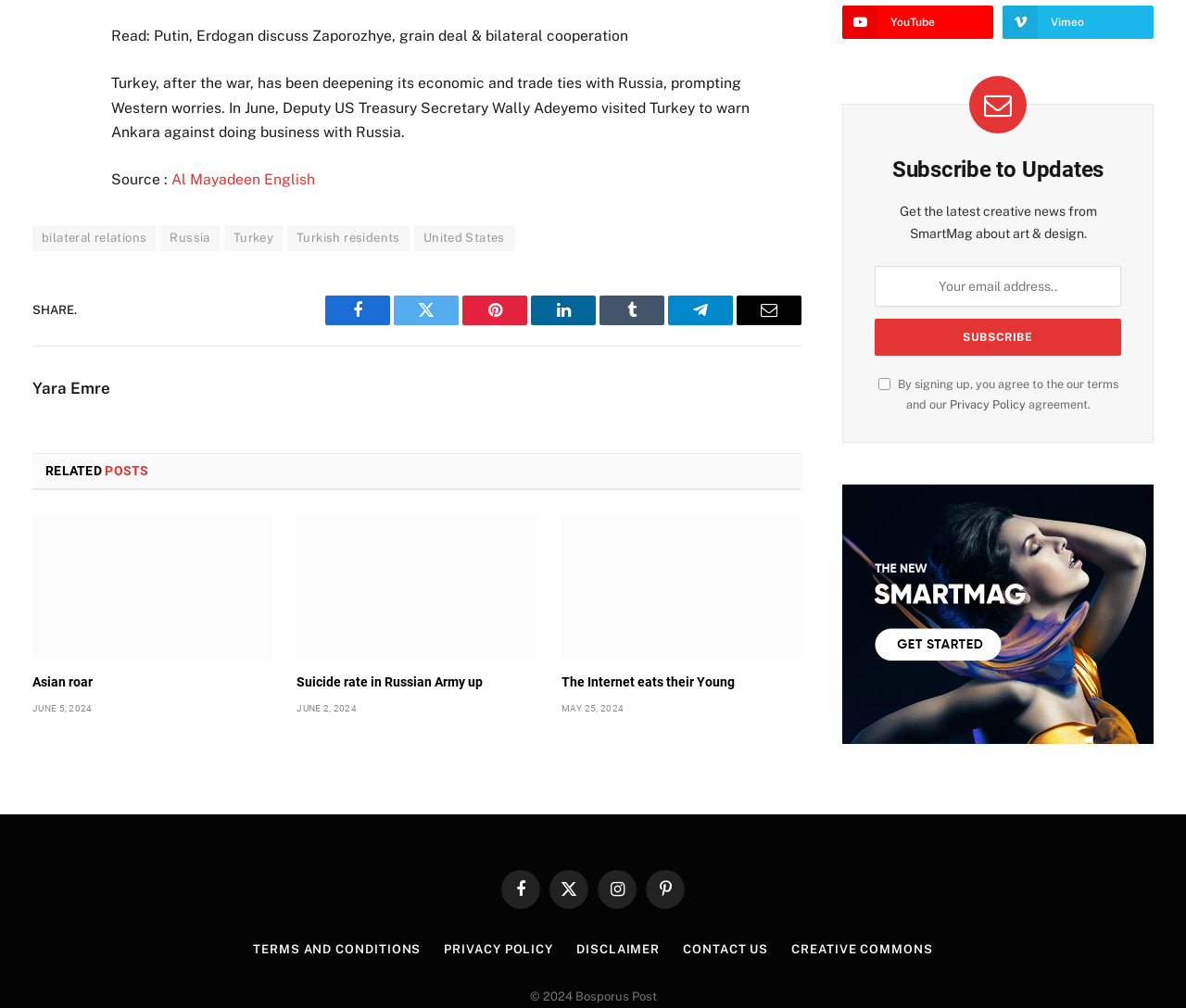What are the related posts about?
Answer the question with a detailed and thorough explanation.

The related posts section of the webpage lists three articles with titles 'Asian roar', 'Suicide rate in Russian Army up', and 'The Internet eats their Young'. These titles suggest that the related posts are about various topics, including international relations, military, and technology.